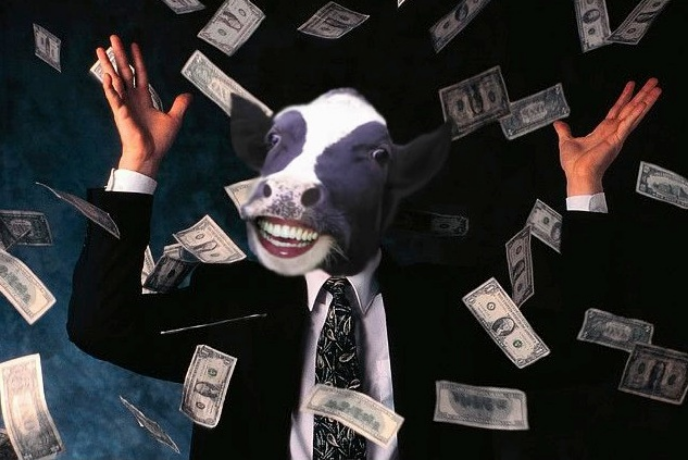What is the tone of the image?
Using the information from the image, provide a comprehensive answer to the question.

The image has a playful and whimsical tone, with the juxtaposition of a business setting and a cow's head, creating a sense of absurdity and humor, which is meant to comment on the sometimes ludicrous nature of financial pursuits.